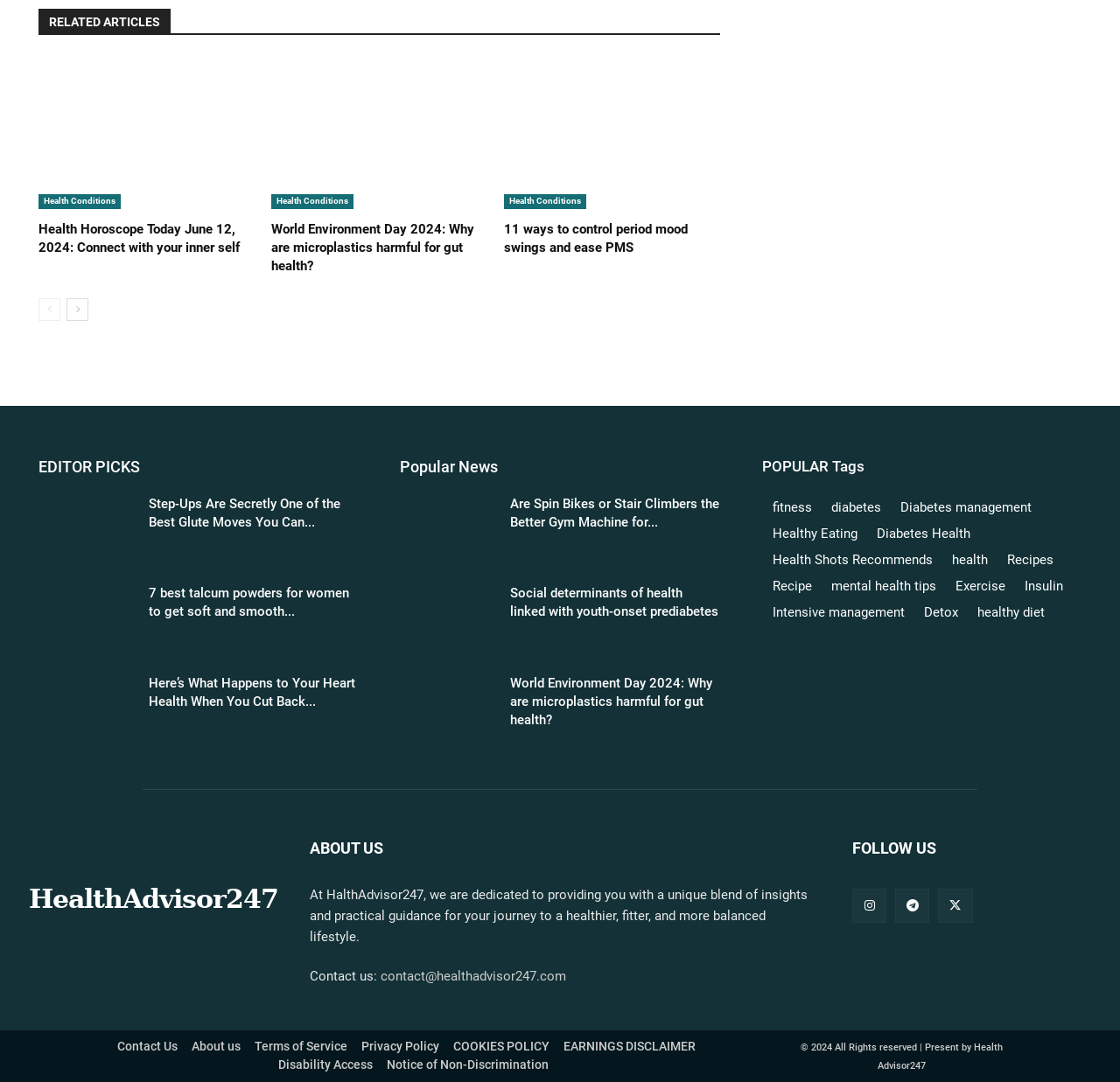From the given element description: "Health Conditions", find the bounding box for the UI element. Provide the coordinates as four float numbers between 0 and 1, in the order [left, top, right, bottom].

[0.45, 0.179, 0.524, 0.193]